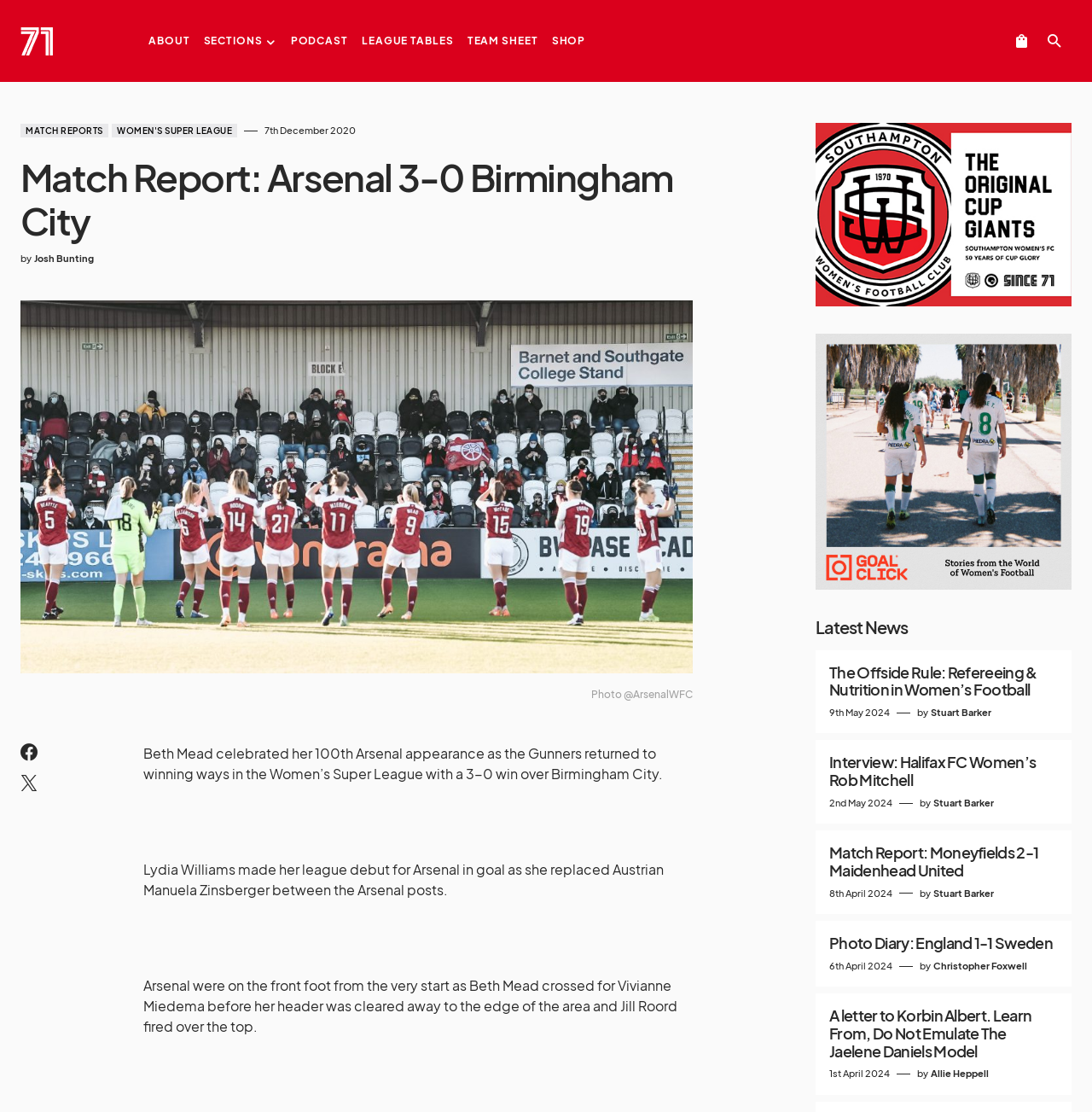Answer the question using only one word or a concise phrase: Who is the author of the article 'The Offside Rule: Refereeing & Nutrition in Women’s Football'?

Stuart Barker